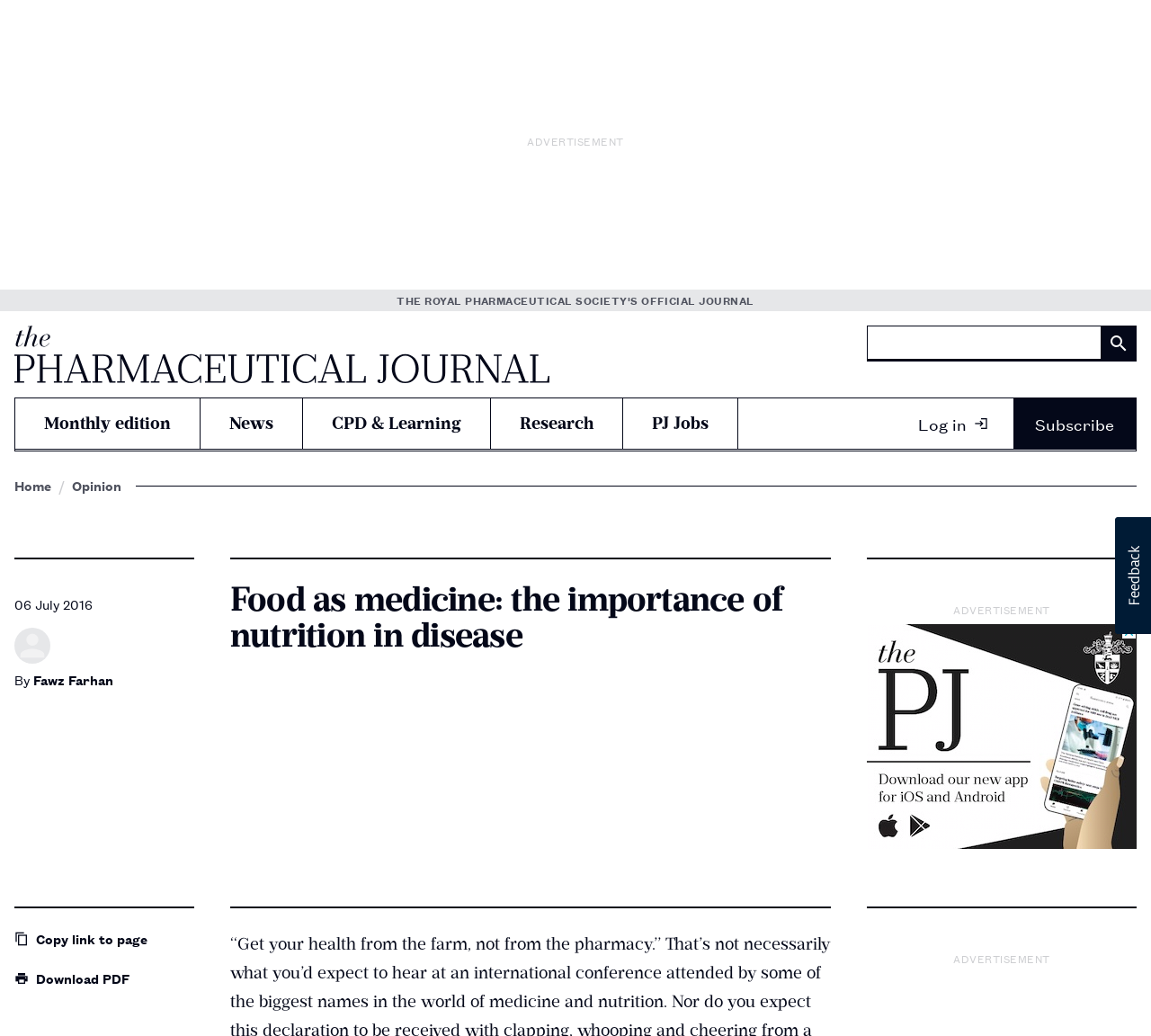Determine the bounding box coordinates for the UI element matching this description: "Copy link to page".

[0.012, 0.898, 0.169, 0.915]